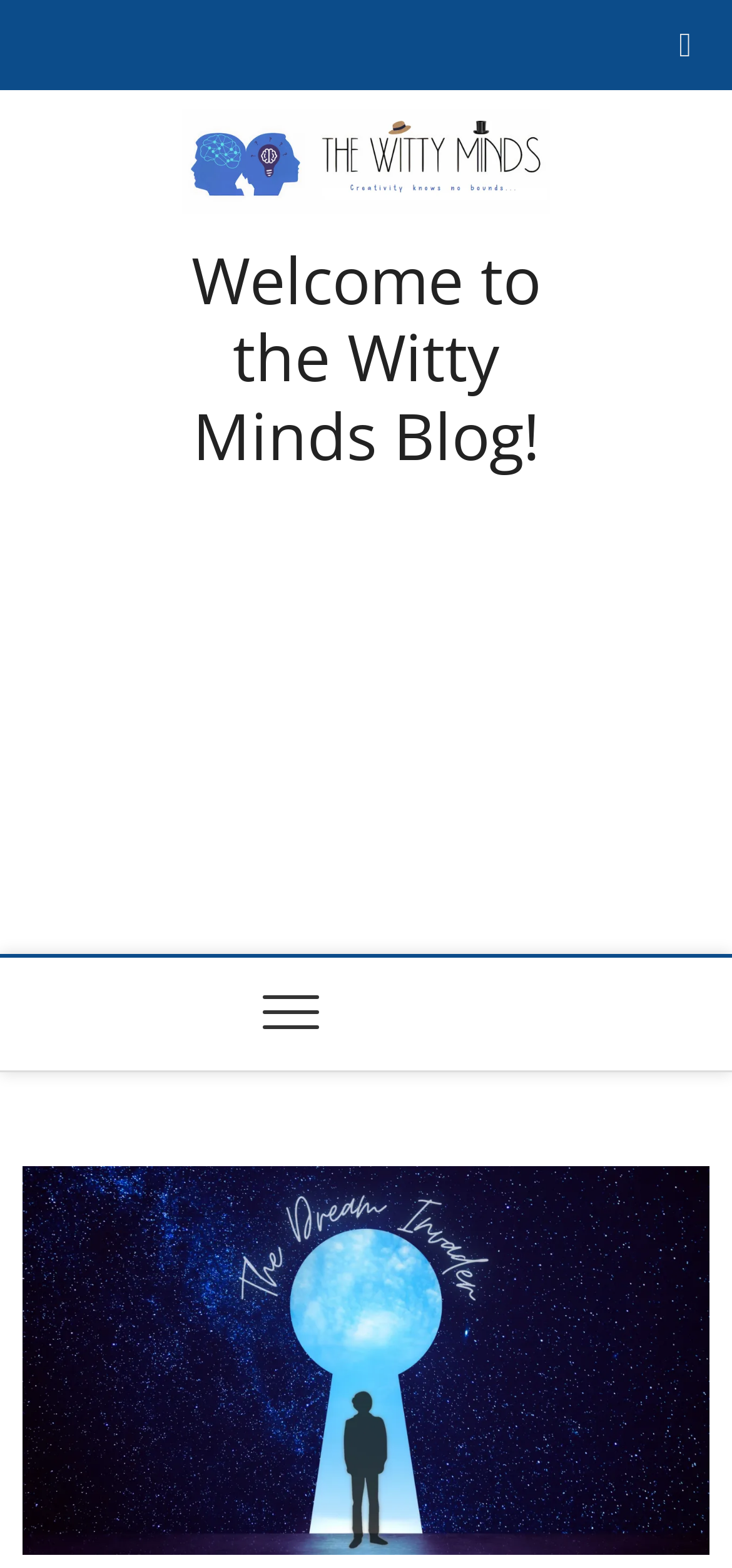Generate a detailed explanation of the webpage's features and information.

The webpage is titled "THE DREAM INVADER – Chapter Eight: Alarming Confessions". At the top, there is a navigation menu, referred to as the "Topbar Menu", which spans across the top-right corner of the page. Within this menu, there is a button with an icon represented by the Unicode character "\uf0c9".

Below the top navigation menu, there is a link to "the witty minds" with an accompanying image, positioned near the top-center of the page. Adjacent to this link is a heading that reads "Welcome to the Witty Minds Blog!", which is also a clickable link.

Further down the page, there is a large insertion that occupies the majority of the page's width, containing an iframe labeled as an "Advertisement". This advertisement is positioned roughly in the middle of the page.

To the left of the advertisement, there is a navigation menu labeled as the "Main Menu", which spans from the top-left to the bottom-left corner of the page. Within this menu, there is a button that controls the "primary-menu" and is accompanied by a figure containing an image of "the dream invader webnovel", which is positioned at the bottom-left corner of the page.